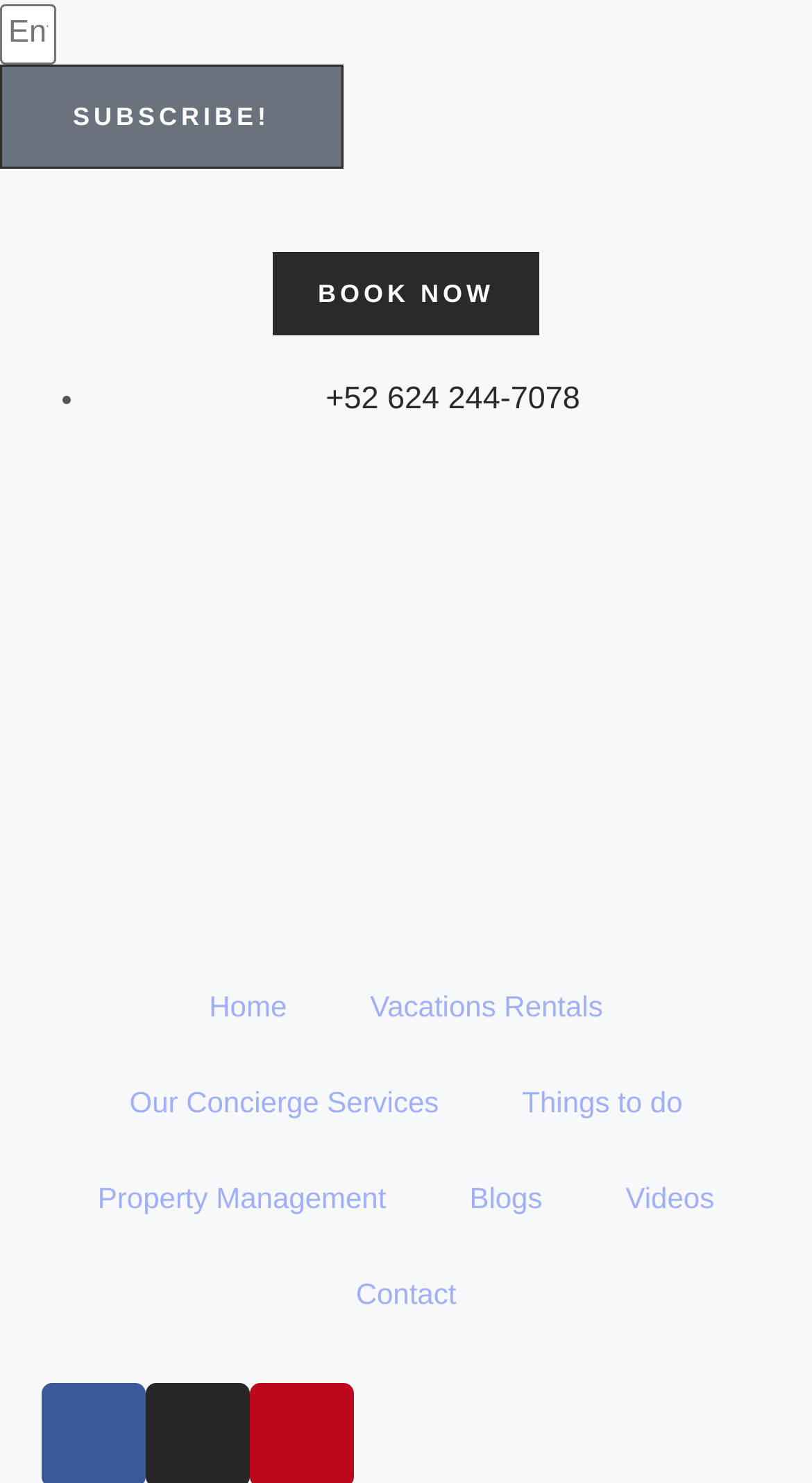Please identify the bounding box coordinates of the region to click in order to complete the given instruction: "Click BOOK NOW link". The coordinates should be four float numbers between 0 and 1, i.e., [left, top, right, bottom].

[0.391, 0.188, 0.609, 0.208]